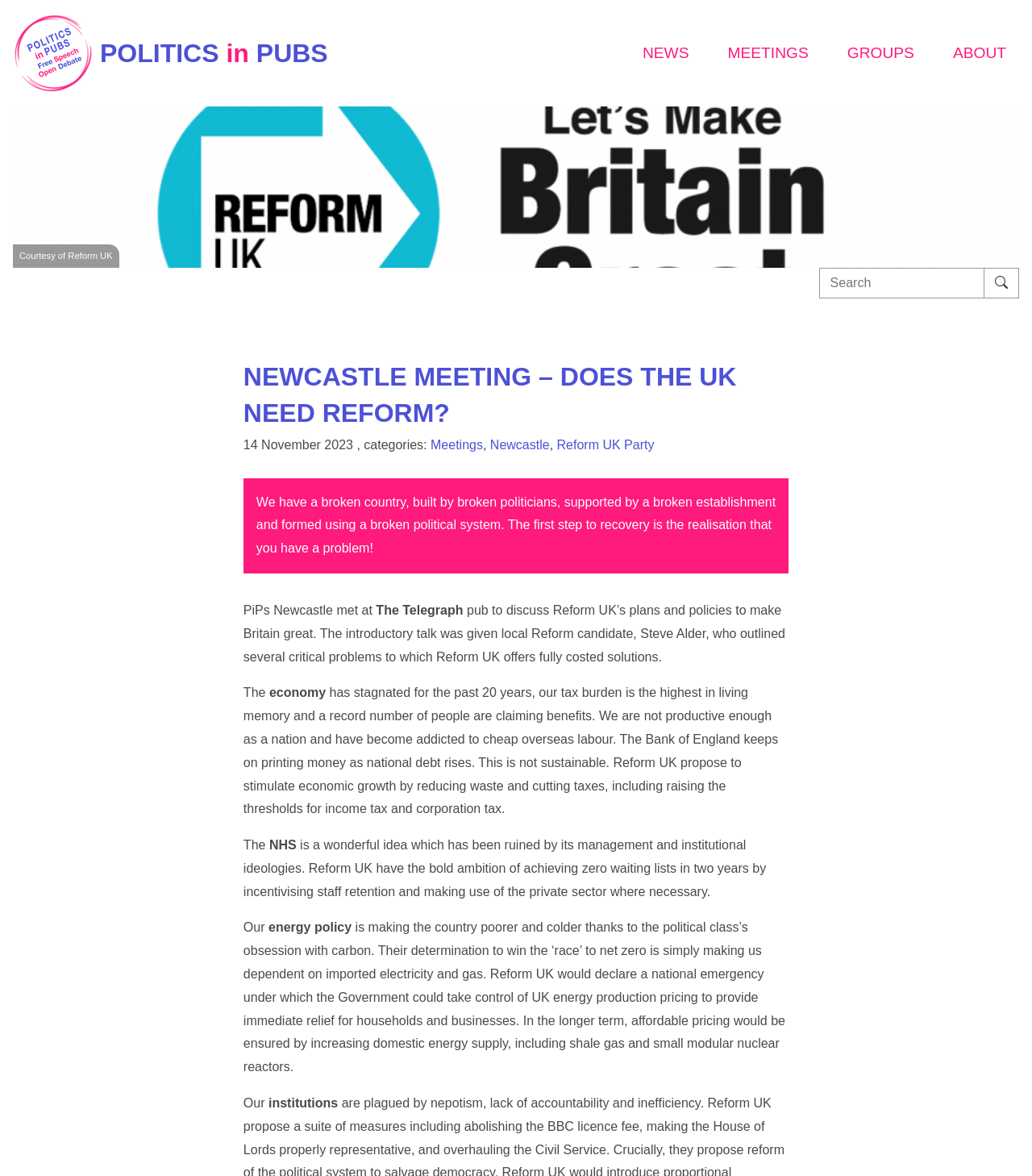Locate the bounding box coordinates of the clickable area needed to fulfill the instruction: "Search for something".

[0.794, 0.228, 0.953, 0.254]